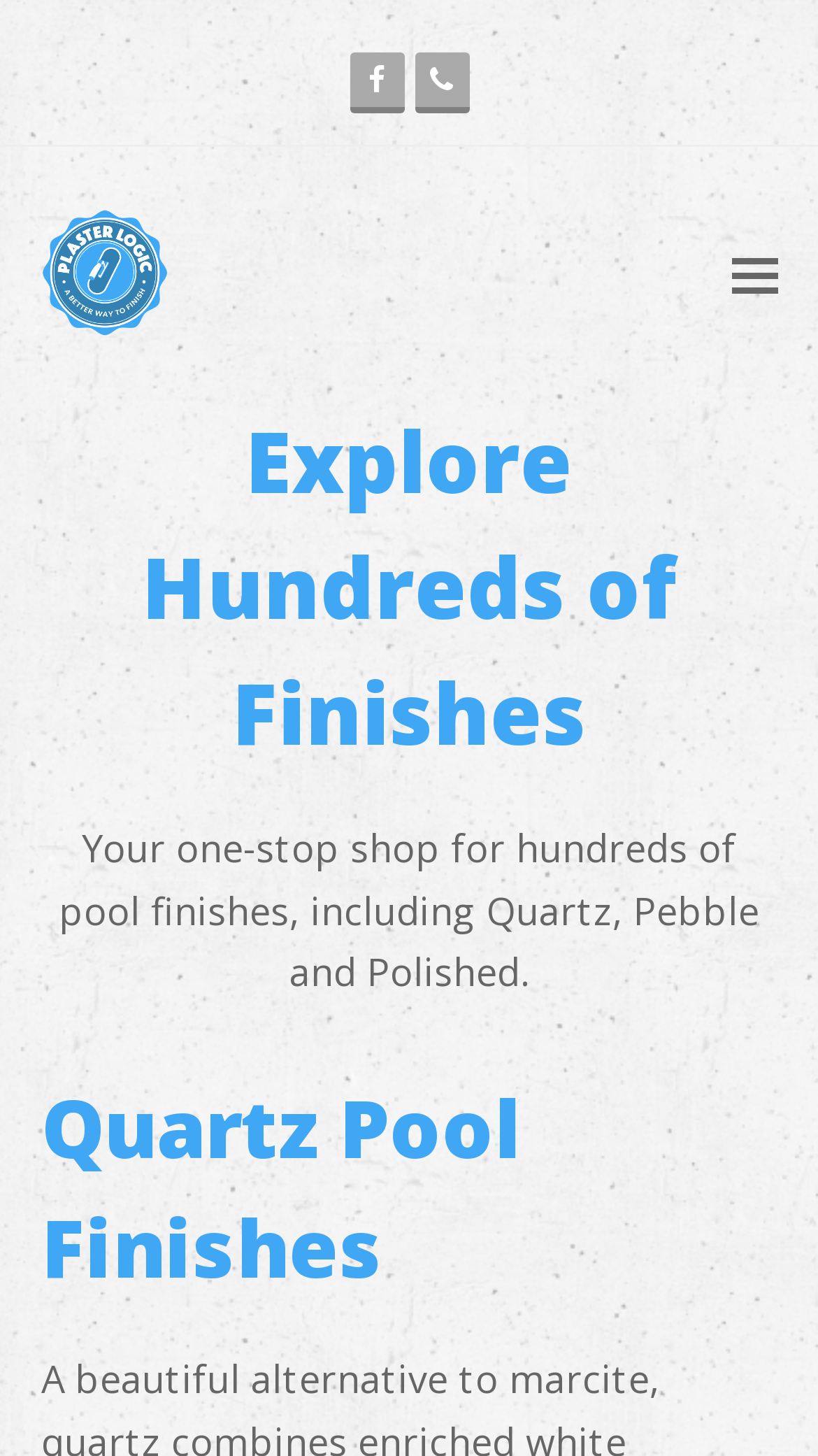Using the webpage screenshot, locate the HTML element that fits the following description and provide its bounding box: "alt="Plaster Logic"".

[0.05, 0.167, 0.205, 0.201]